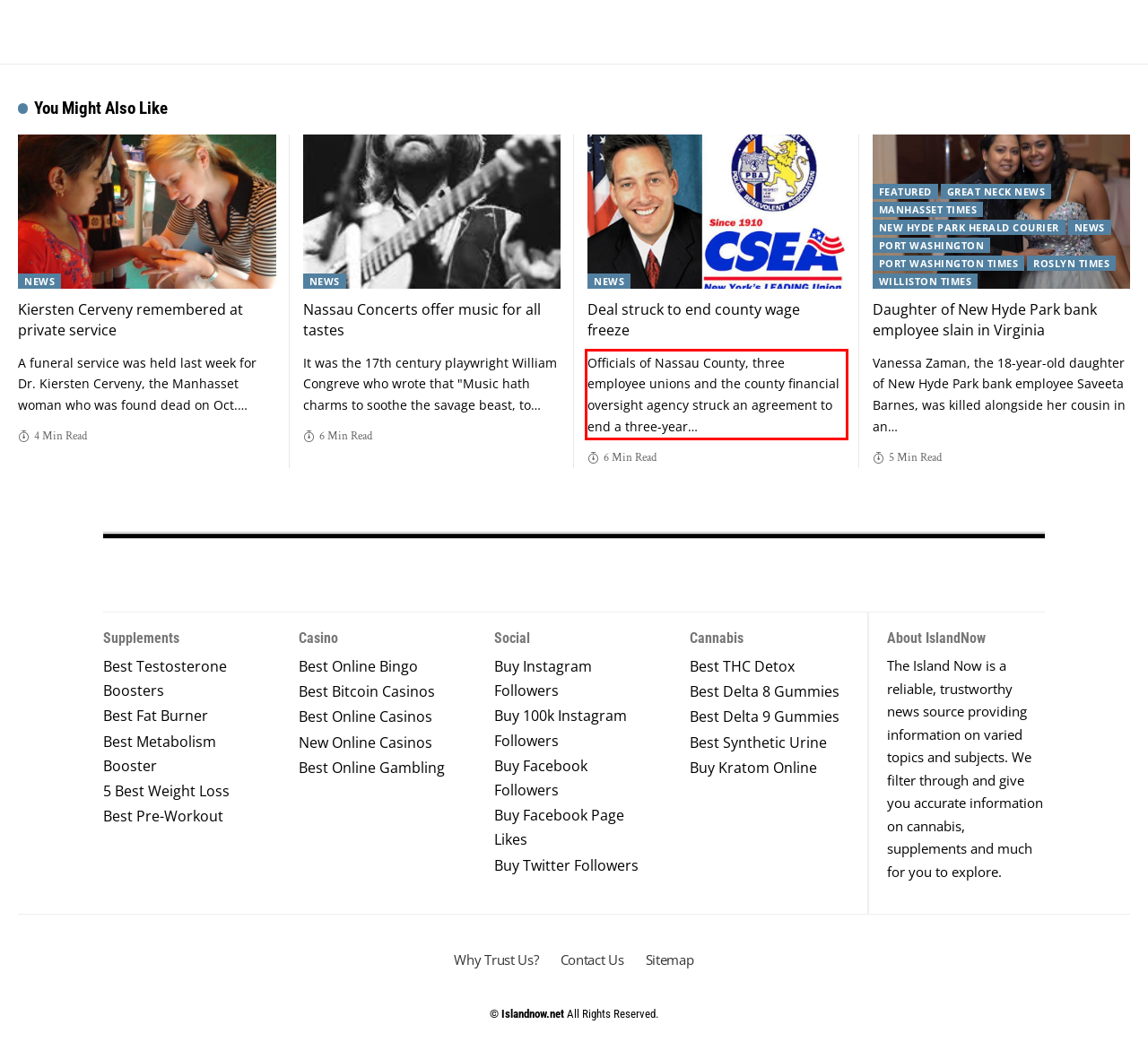Please extract the text content from the UI element enclosed by the red rectangle in the screenshot.

Officials of Nassau County, three employee unions and the county financial oversight agency struck an agreement to end a three-year…